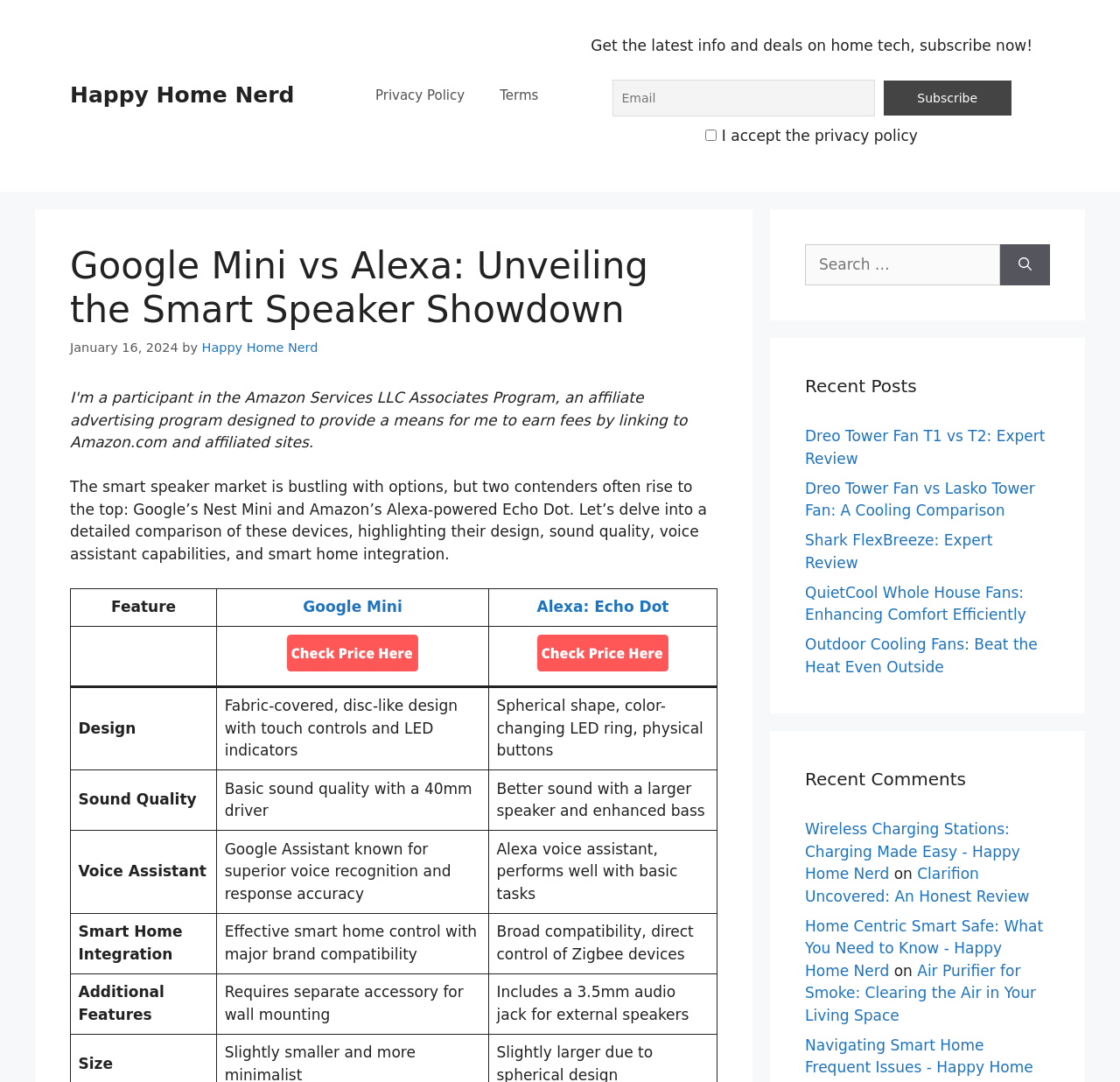Pinpoint the bounding box coordinates of the element that must be clicked to accomplish the following instruction: "Enter your name". The coordinates should be in the format of four float numbers between 0 and 1, i.e., [left, top, right, bottom].

None